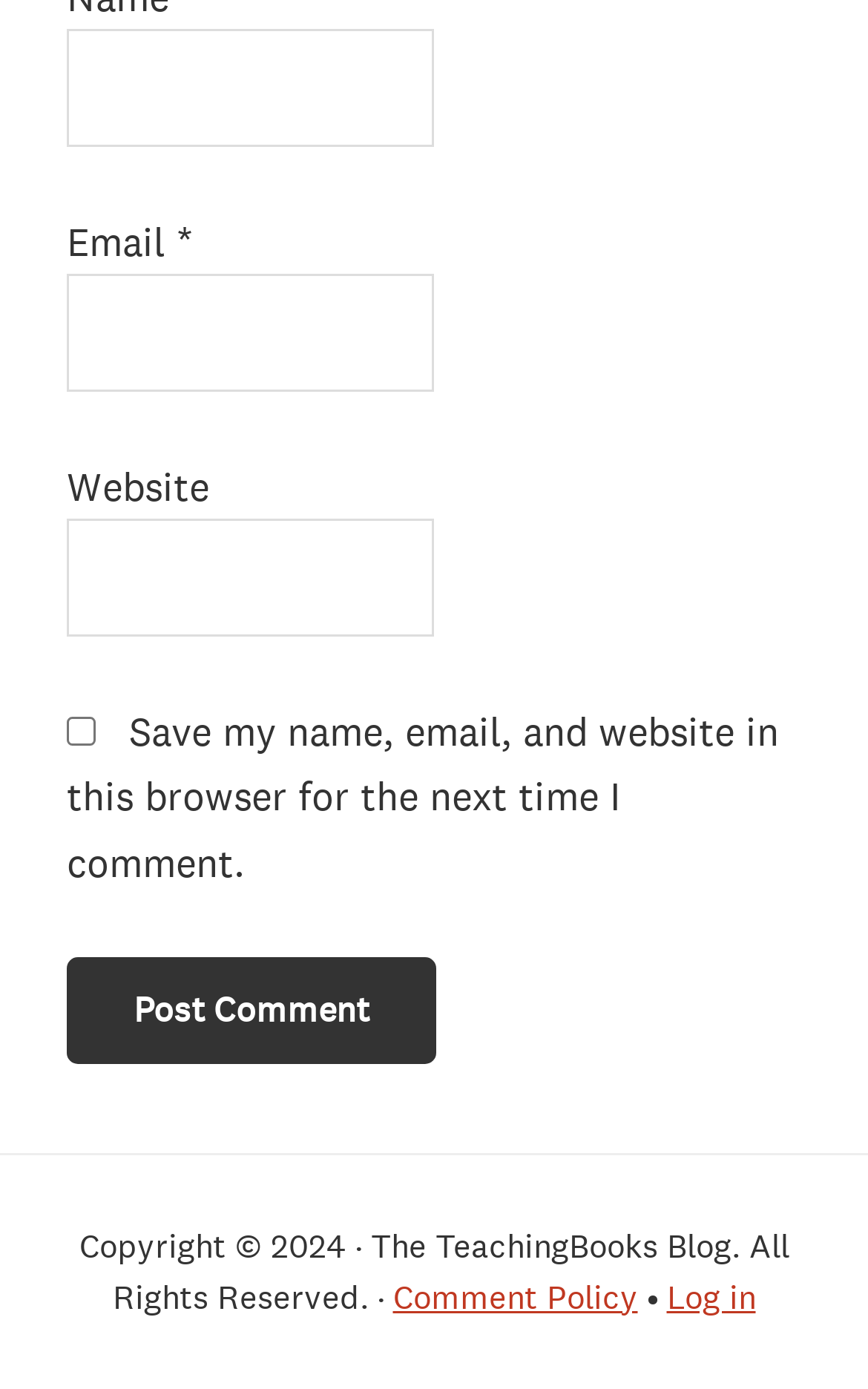Using the provided description: "parent_node: Website name="url"", find the bounding box coordinates of the corresponding UI element. The output should be four float numbers between 0 and 1, in the format [left, top, right, bottom].

[0.077, 0.374, 0.5, 0.458]